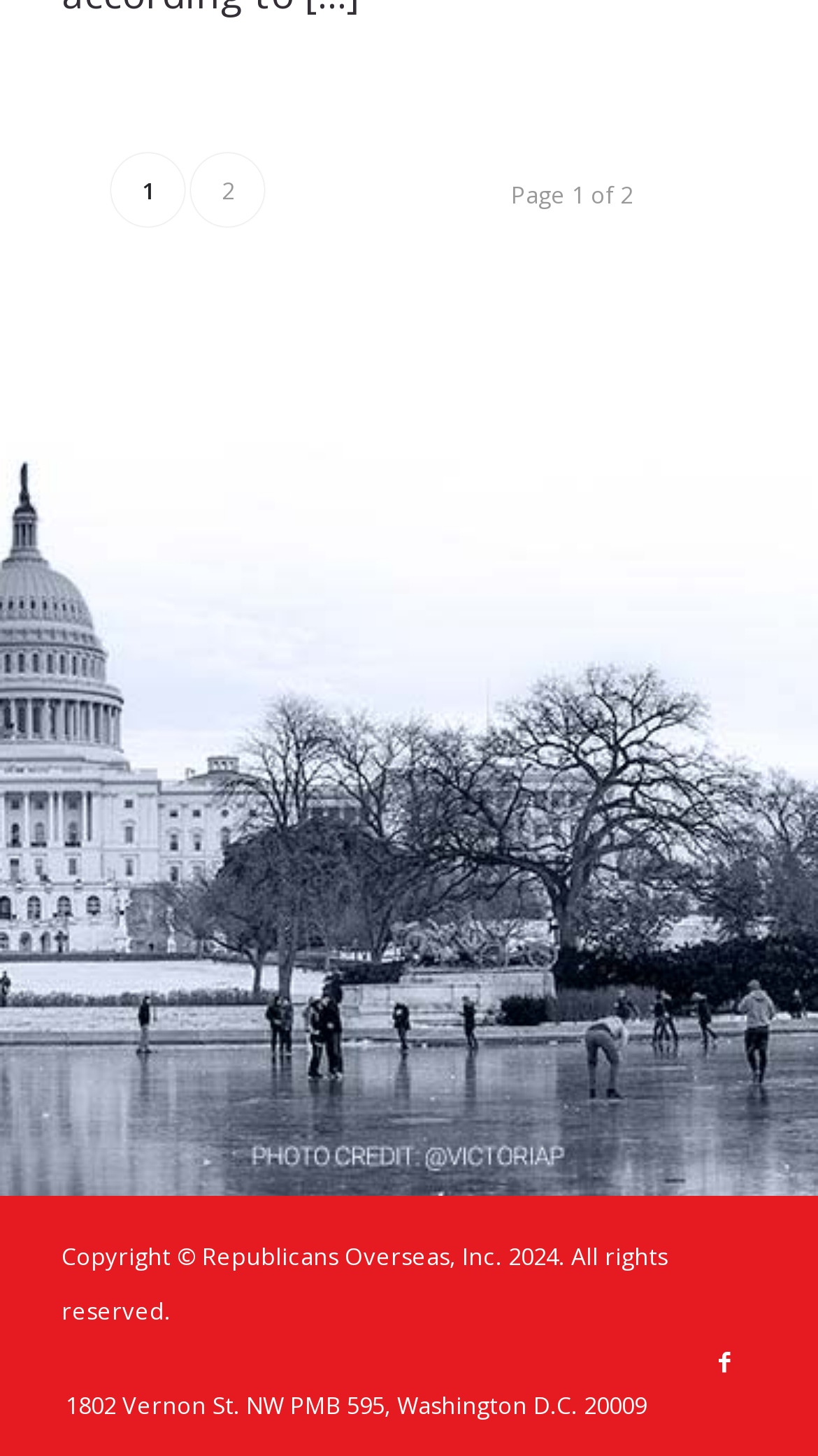How many links are there at the bottom of the webpage?
Please respond to the question with as much detail as possible.

At the bottom of the webpage, there are two links: 'Link to Facebook' and a link with the address '1802 Vernon St. NW PMB 595, Washington D.C. 20009'. These links are located below the copyright information.